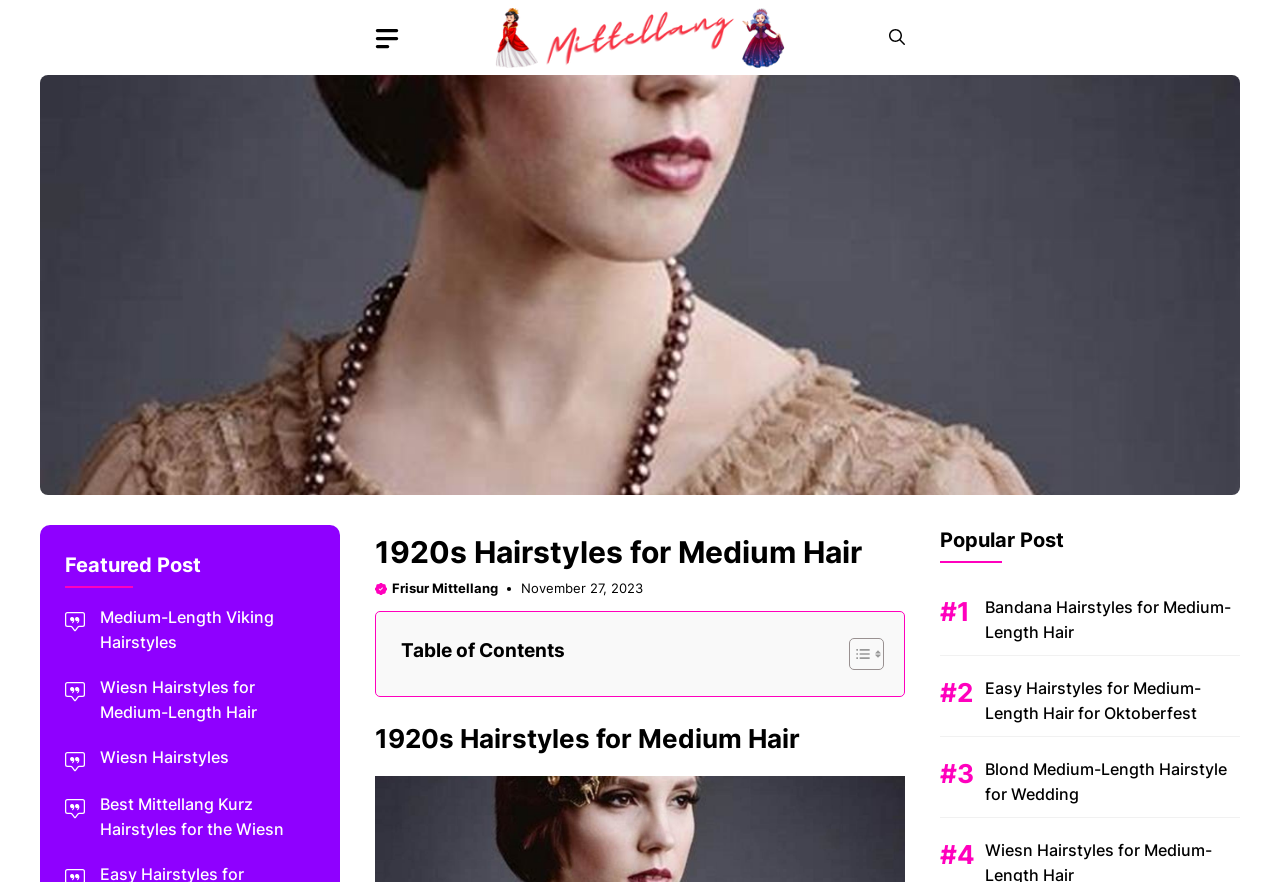How many links are there in the 'Popular Post' section?
From the image, respond with a single word or phrase.

3